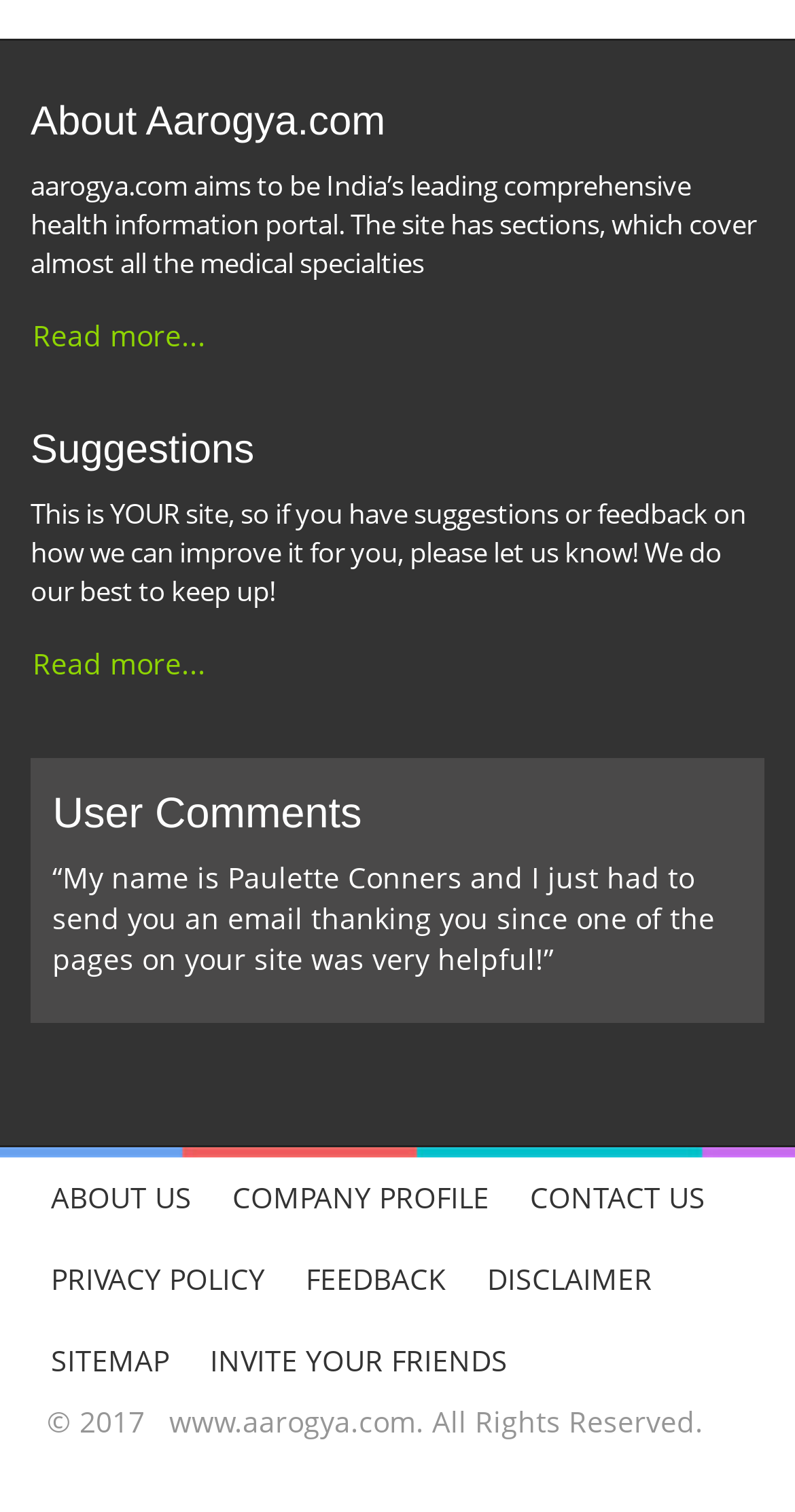Could you find the bounding box coordinates of the clickable area to complete this instruction: "Read Carroll Report"?

None